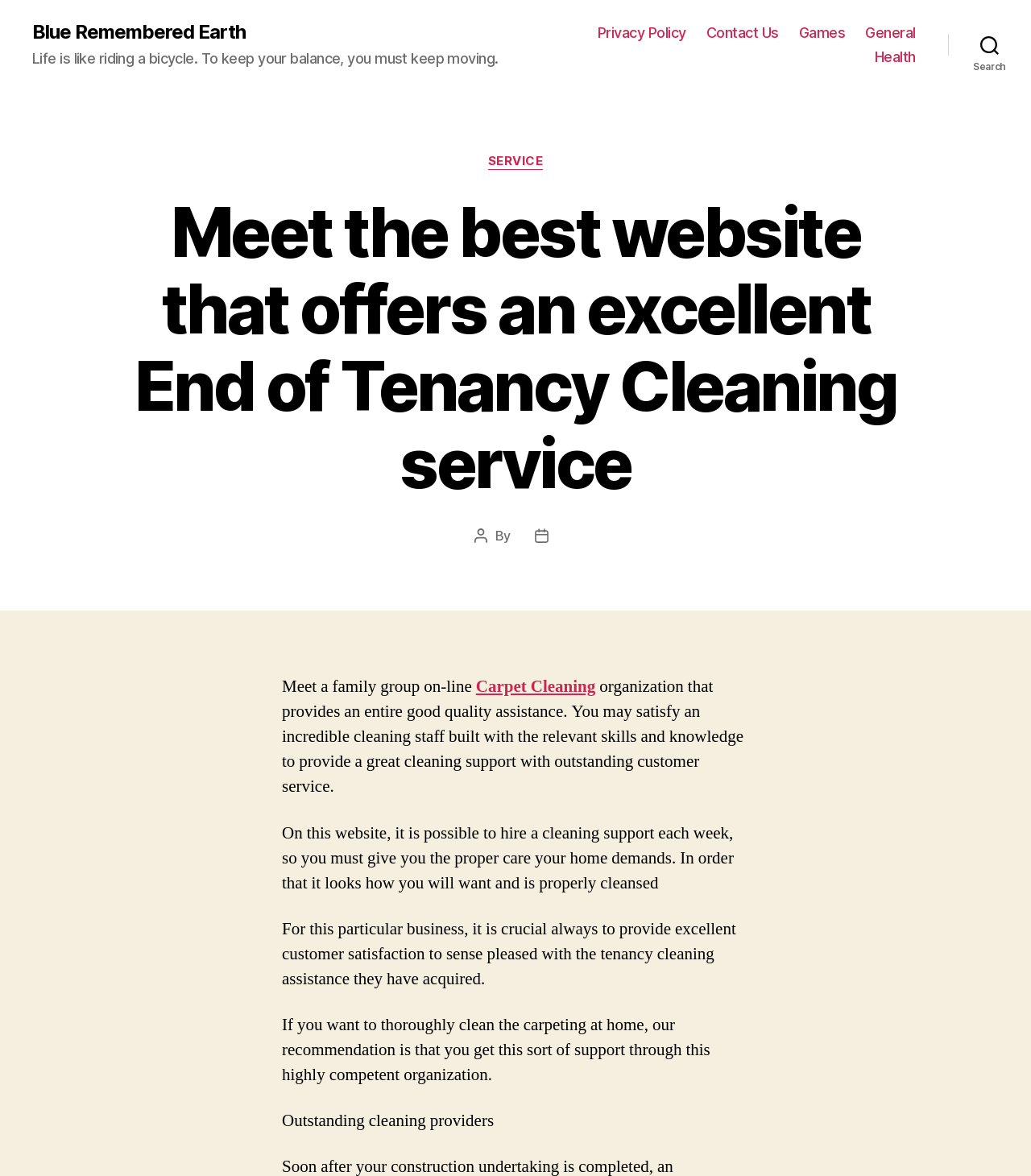Determine the bounding box coordinates for the clickable element to execute this instruction: "View 'Carpet Cleaning' page". Provide the coordinates as four float numbers between 0 and 1, i.e., [left, top, right, bottom].

[0.462, 0.575, 0.578, 0.593]